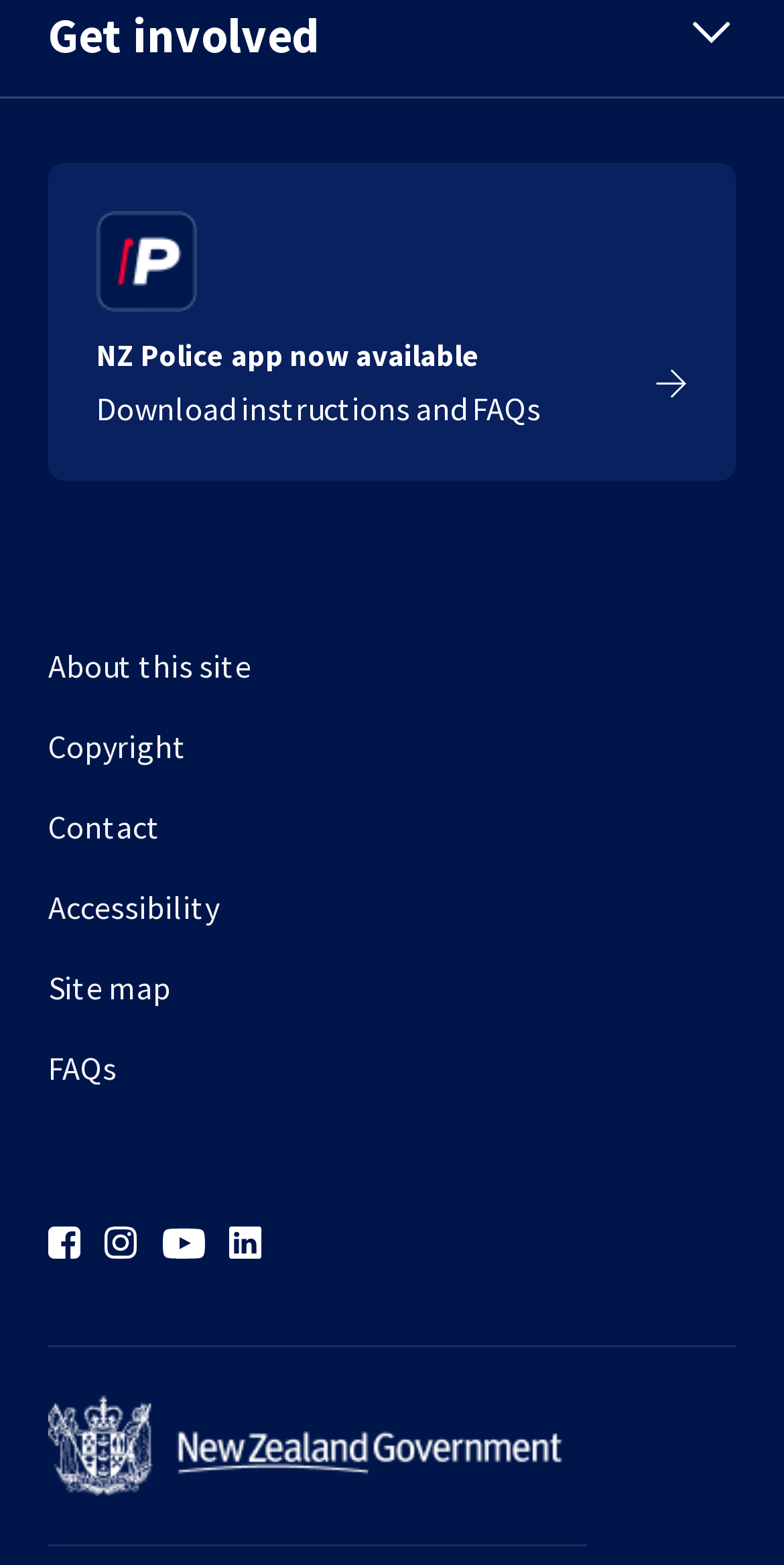Identify the bounding box coordinates of the region that should be clicked to execute the following instruction: "Click on Dig Buried.com On Facebook".

None